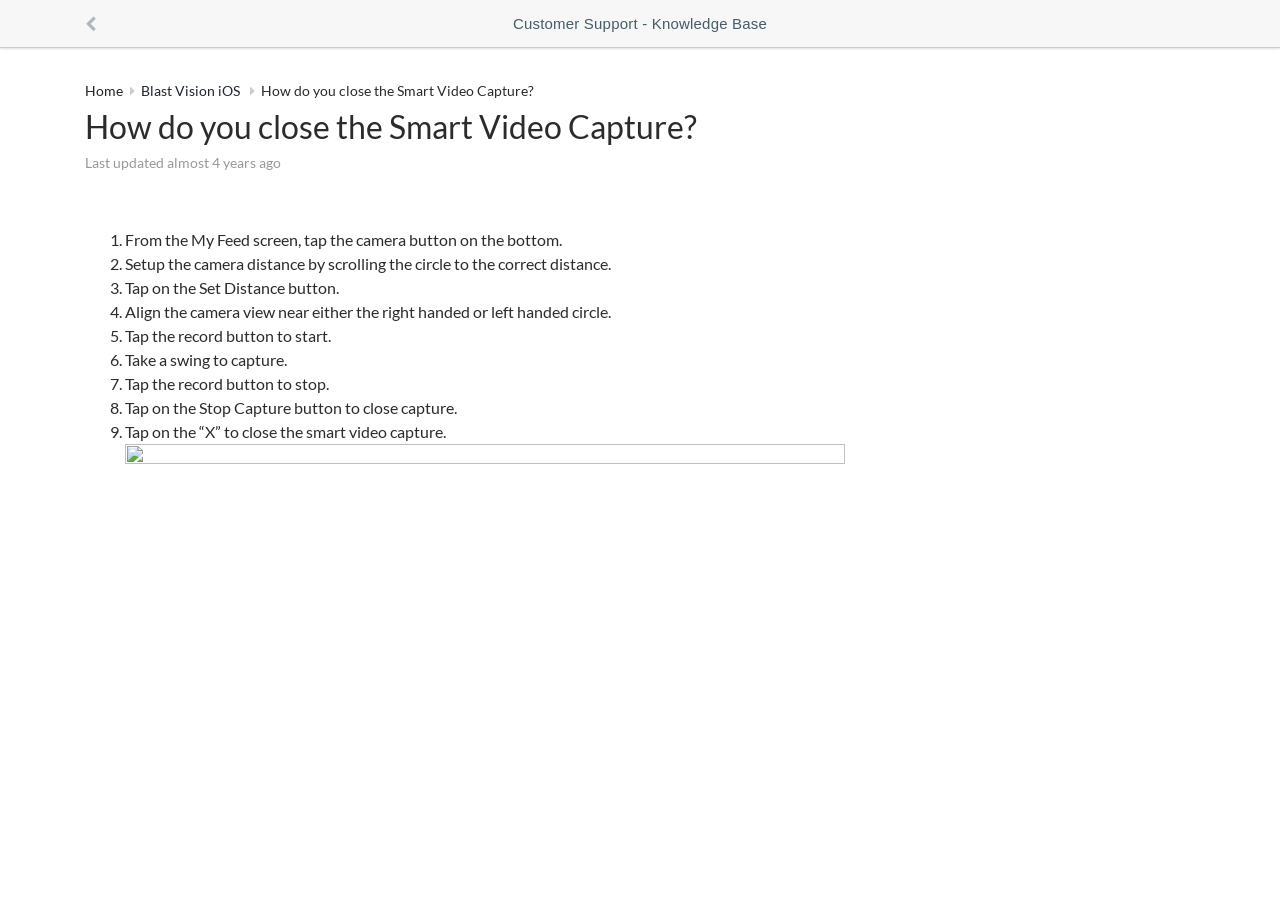How do you set the camera distance?
Please answer using one word or phrase, based on the screenshot.

By scrolling the circle